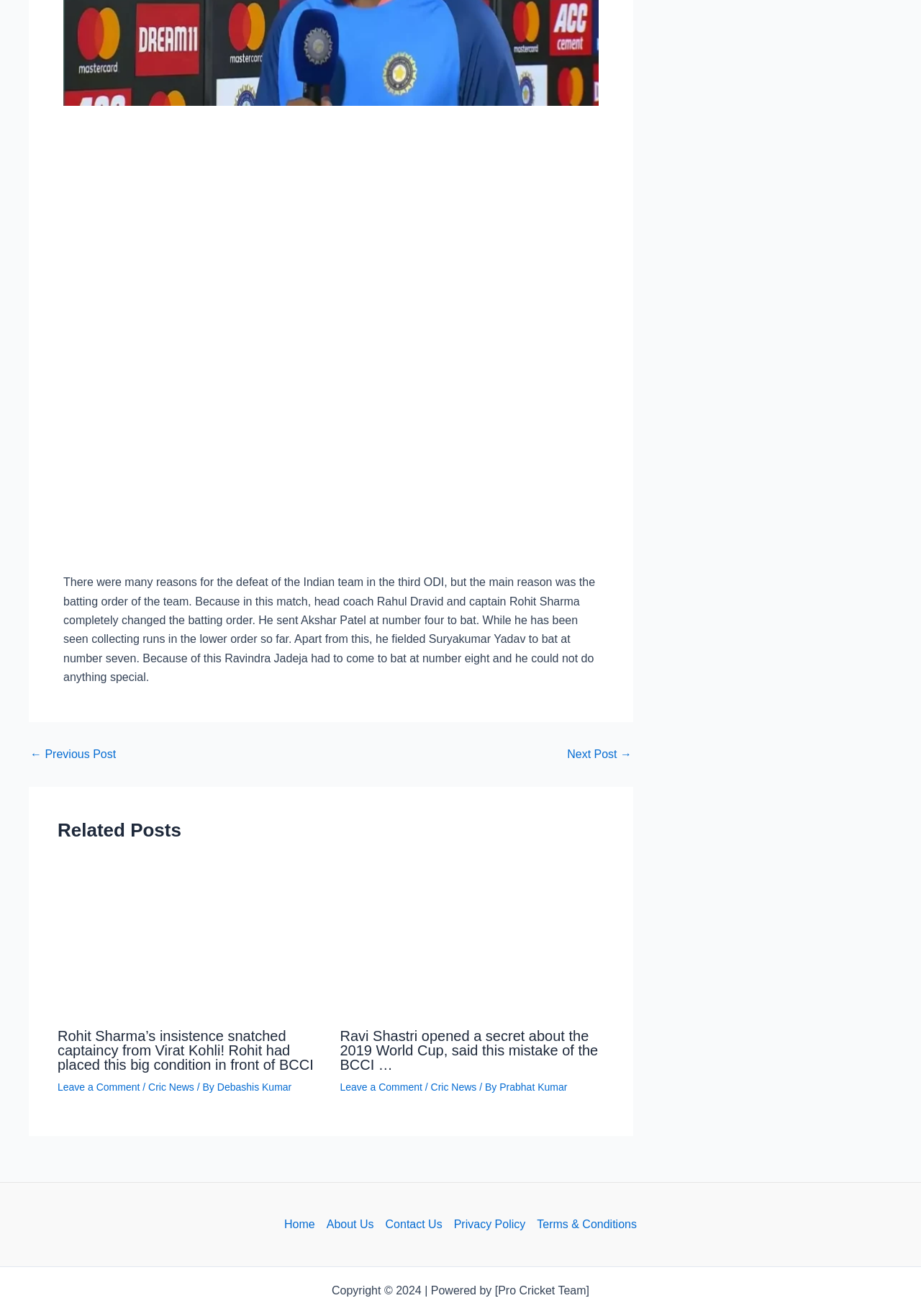For the element described, predict the bounding box coordinates as (top-left x, top-left y, bottom-right x, bottom-right y). All values should be between 0 and 1. Element description: Next Post →

[0.616, 0.569, 0.686, 0.577]